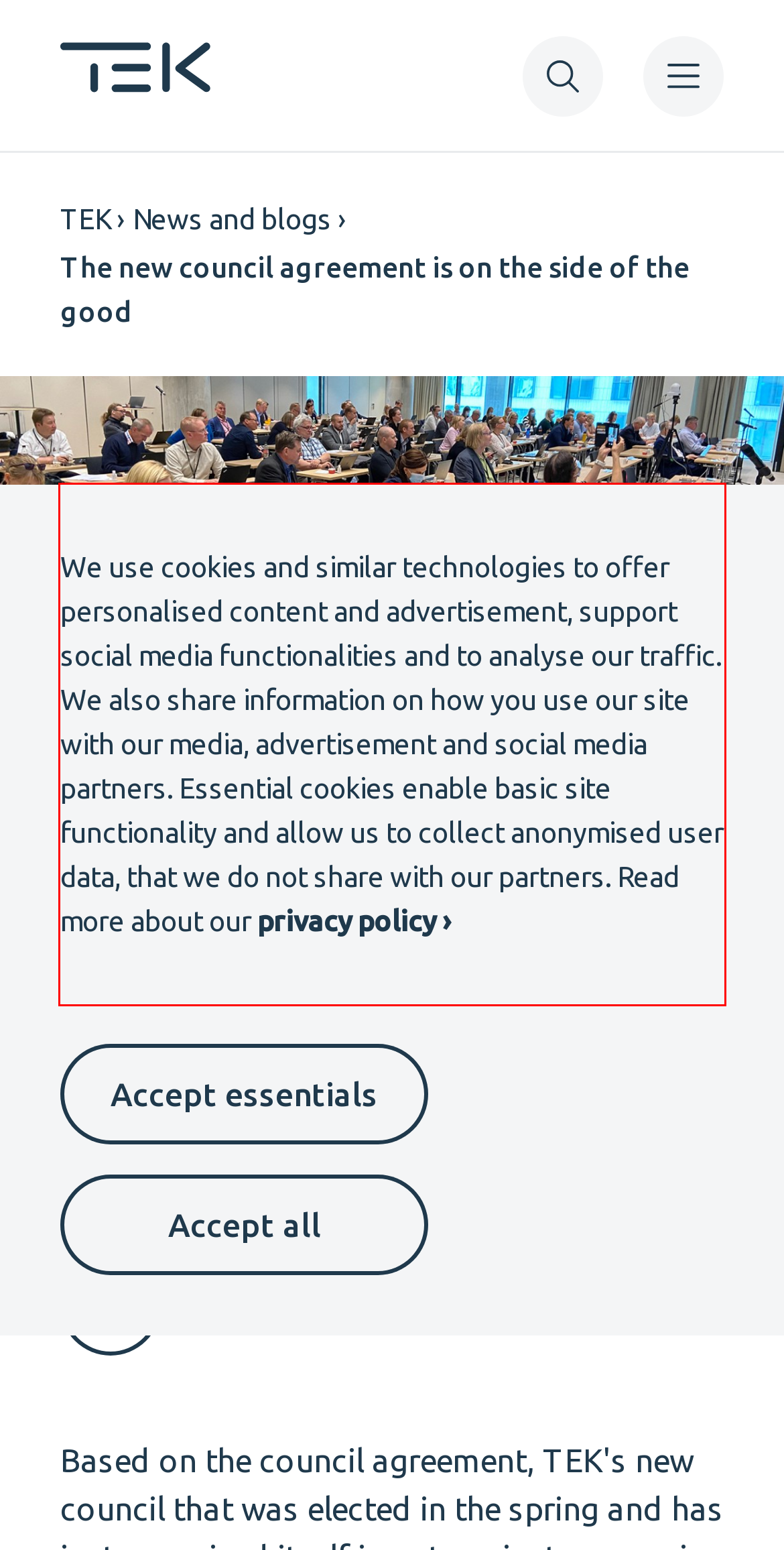In the given screenshot, locate the red bounding box and extract the text content from within it.

We use cookies and similar technologies to offer personalised content and advertisement, support social media functionalities and to analyse our traffic. We also share information on how you use our site with our media, advertisement and social media partners. Essential cookies enable basic site functionality and allow us to collect anonymised user data, that we do not share with our partners. Read more about our privacy policy ›